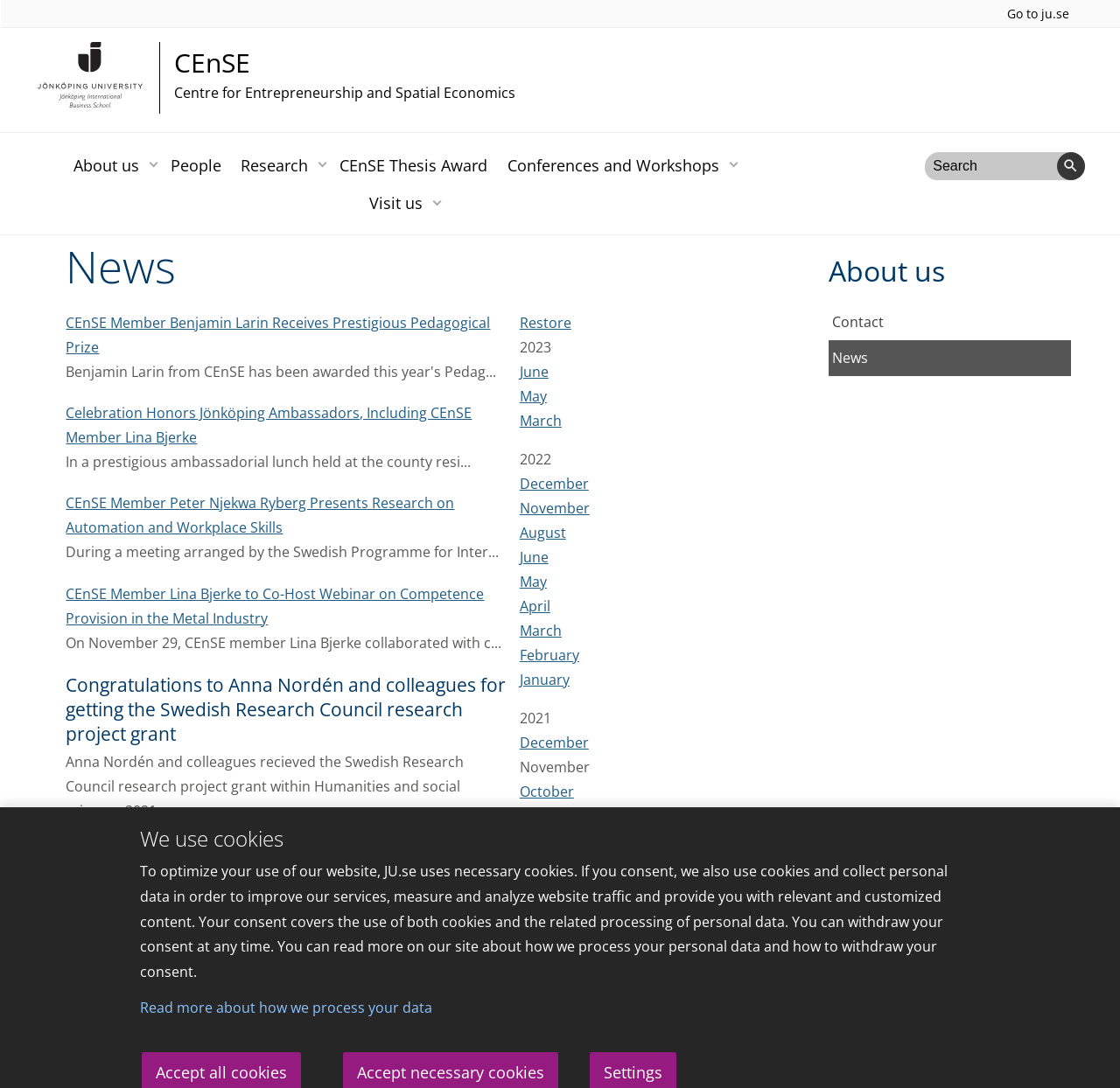Give a one-word or short phrase answer to the question: 
What is the name of the research project grant mentioned in the news?

Swedish Research Council research project grant